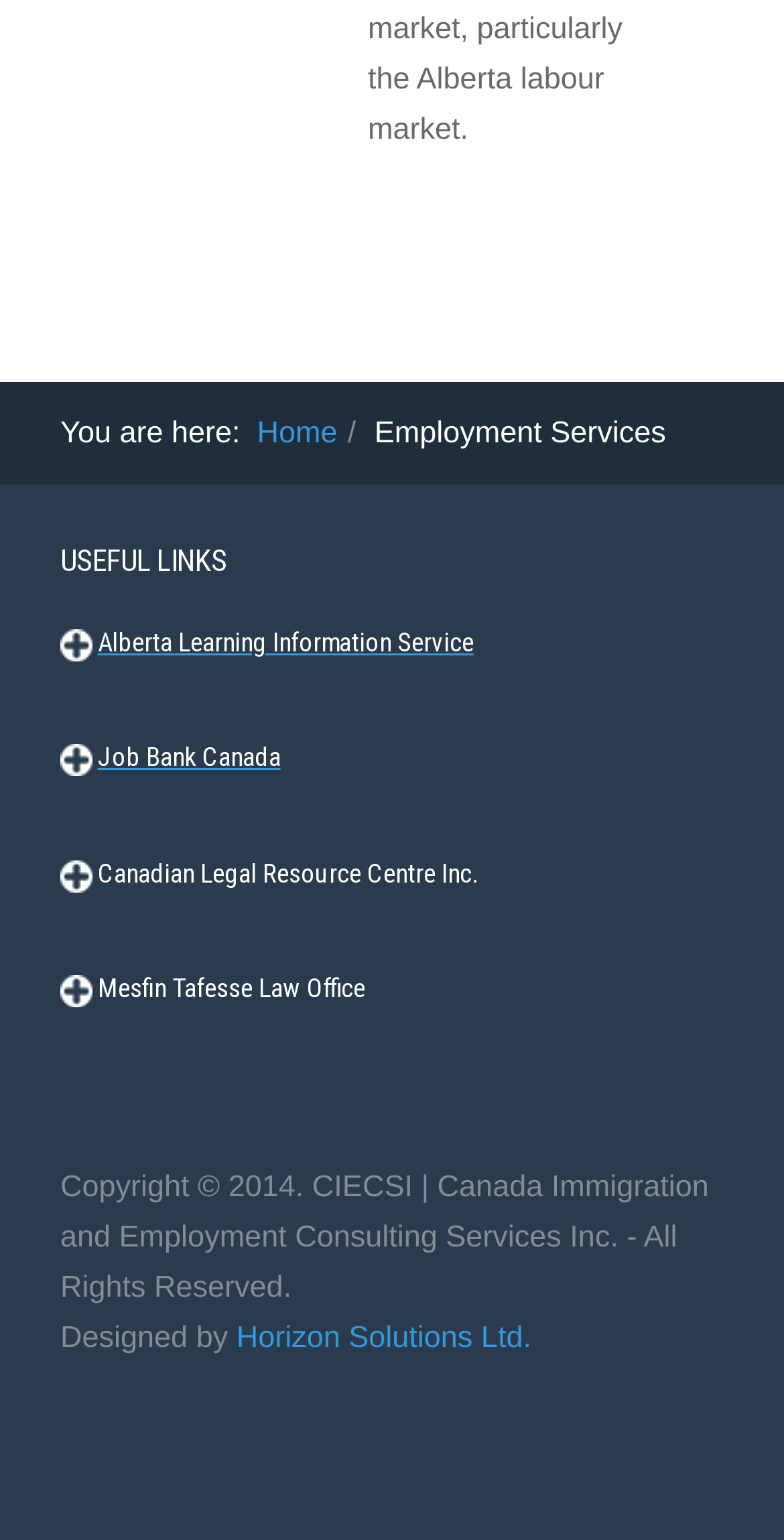How many columns are there in the useful links table?
Give a one-word or short phrase answer based on the image.

2